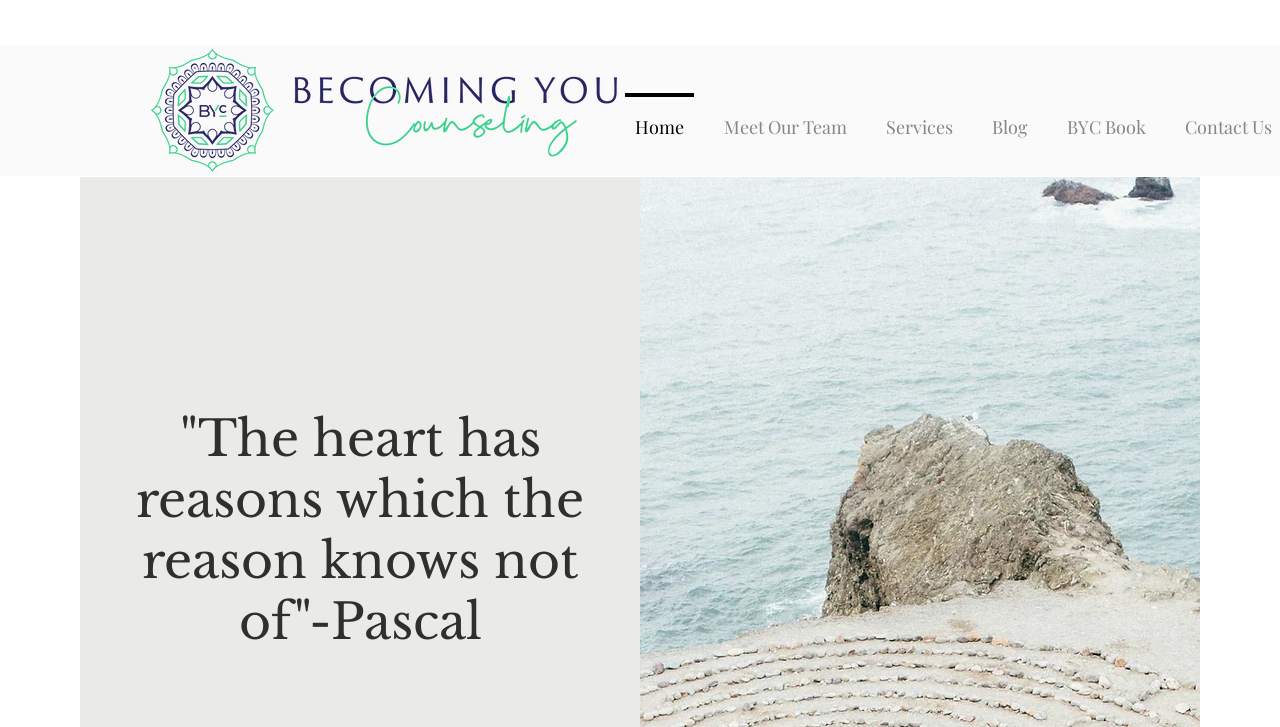Provide a brief response to the question below using one word or phrase:
What is the position of the 'Meet Our Team' link?

Second from the left